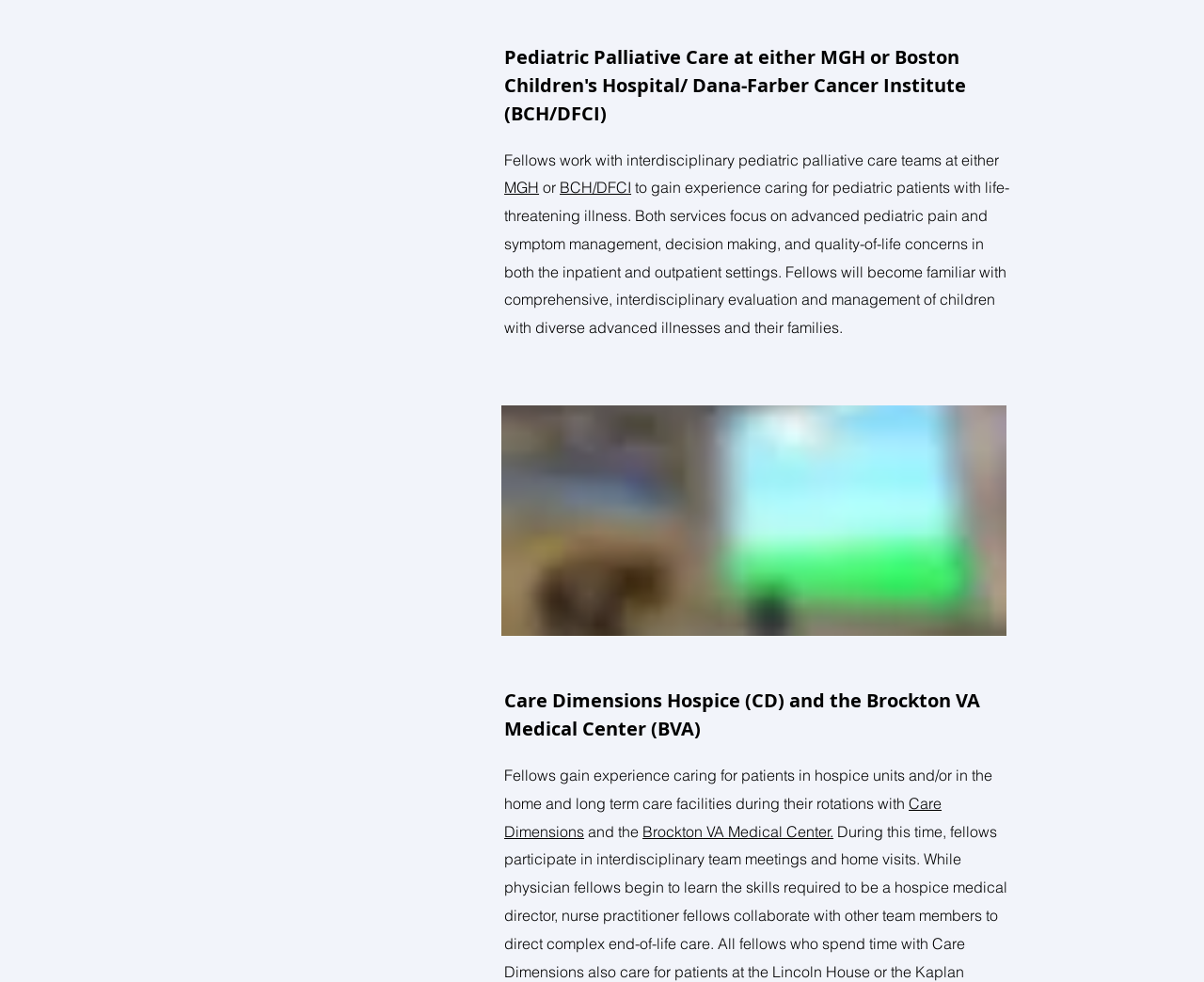How many hospitals are mentioned?
Look at the screenshot and respond with a single word or phrase.

3